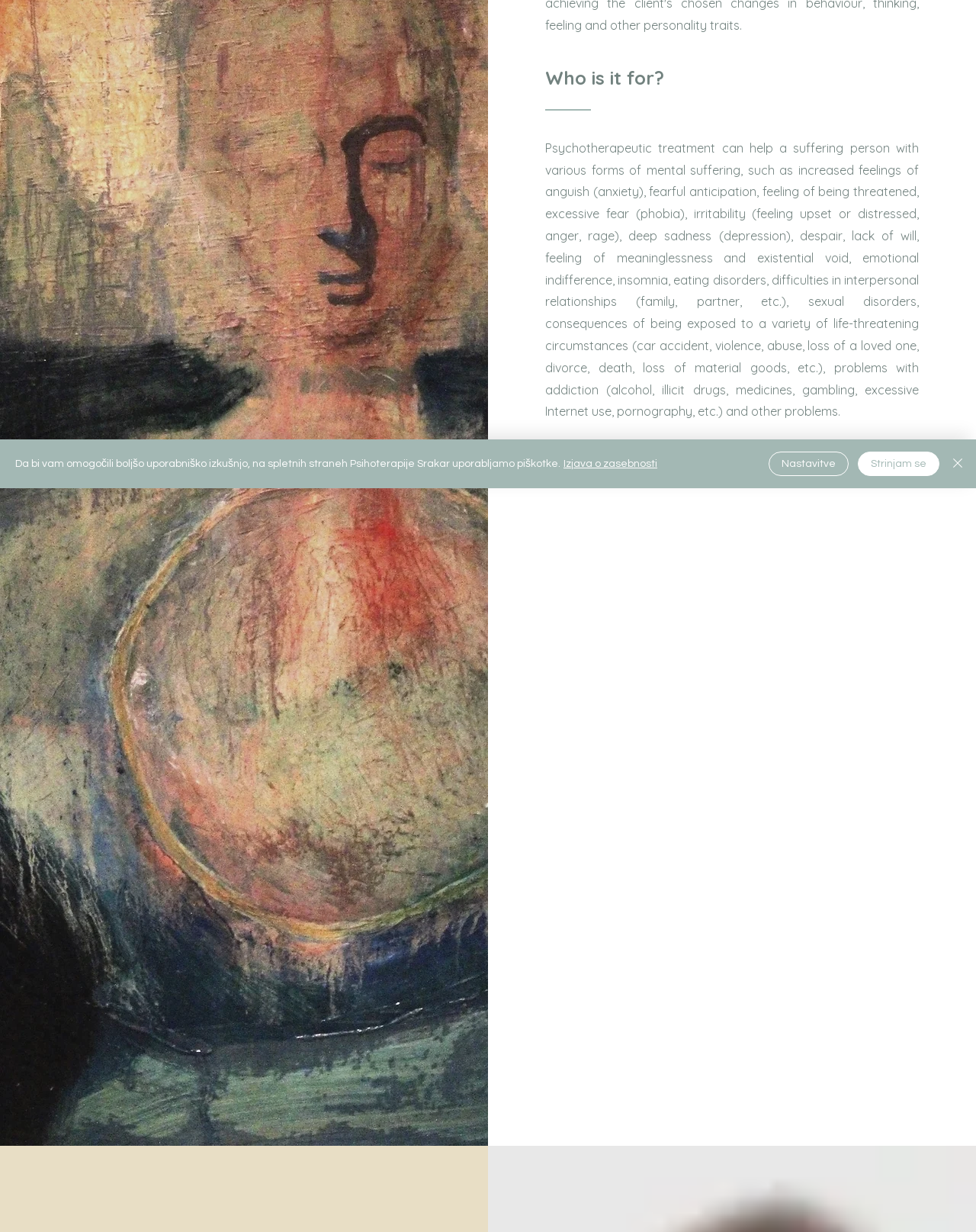Provide the bounding box coordinates for the UI element described in this sentence: "aria-label="Close"". The coordinates should be four float values between 0 and 1, i.e., [left, top, right, bottom].

[0.972, 0.367, 0.991, 0.386]